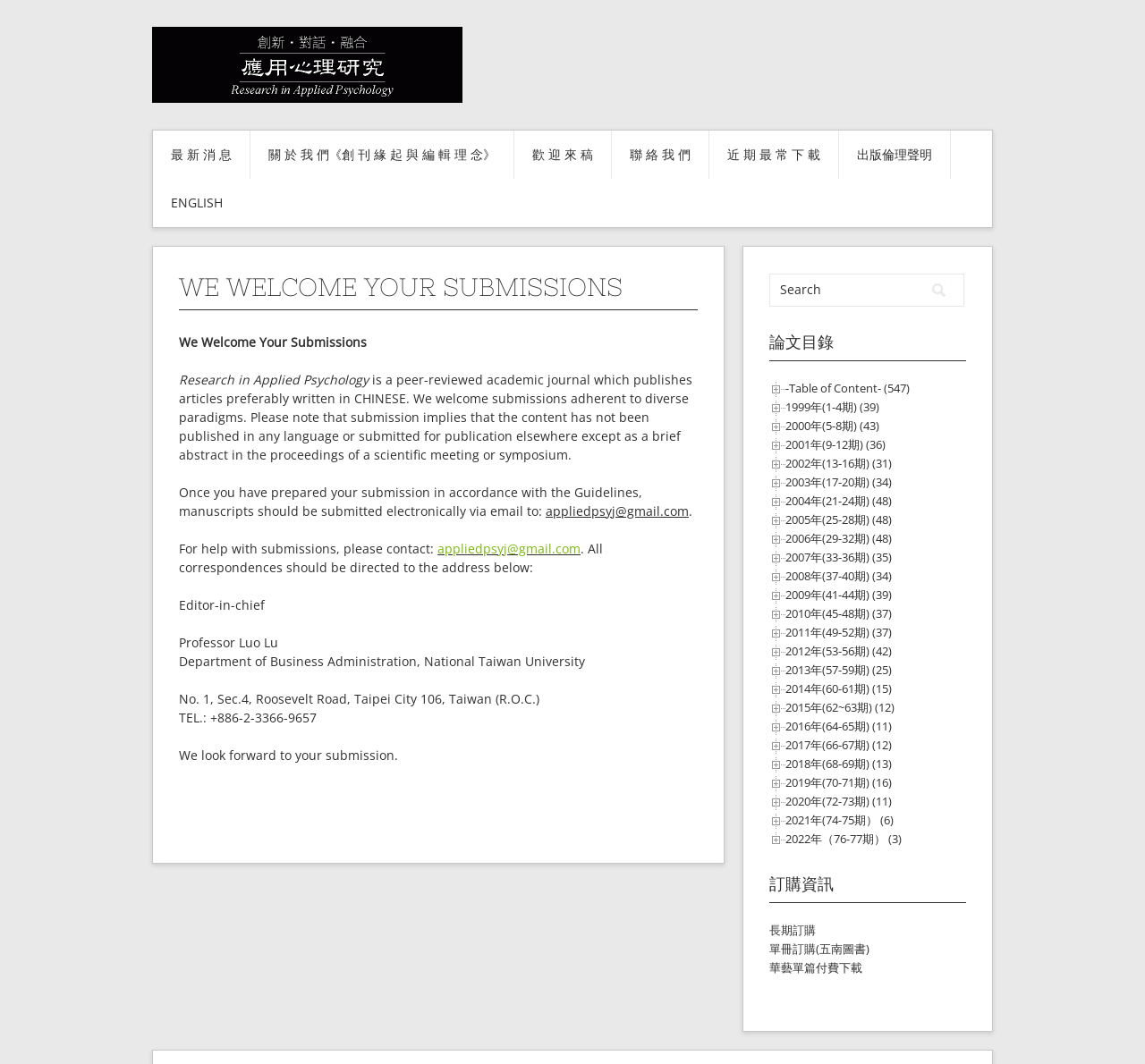Explain the contents of the webpage comprehensively.

The webpage is a journal submission portal for "Research in Applied Psychology". At the top, there is a banner with the journal's title and a link to the journal's homepage. Below the banner, there are several links to different sections of the website, including "最新消息" (latest news), "關於我們" (about us), "歡迎來稿" (welcome submissions), "聯繫我們" (contact us), "近期最常下載" (recently downloaded), and "出版倫理聲明" (publication ethics statement).

The main content of the webpage is divided into two sections. On the left, there is a section with a heading "WE WELCOME YOUR SUBMISSIONS" and a brief introduction to the journal, including its focus on publishing articles in Chinese and its peer-review process. Below the introduction, there are instructions on how to prepare and submit manuscripts, including the email address to submit to and the contact information of the editor-in-chief.

On the right, there is a section with a heading "論文目錄" (article directory) and a list of links to different volumes and issues of the journal, ranging from 1999 to 2021. Each link is accompanied by a brief description of the issue and the number of articles it contains.

At the bottom of the page, there is a search bar with a button labeled "Search" and a complementary section with a heading "論文目錄" (article directory) that appears to be a duplicate of the section above.

Overall, the webpage is a straightforward and informative portal for authors to submit their research to the journal and for readers to access the journal's archives.